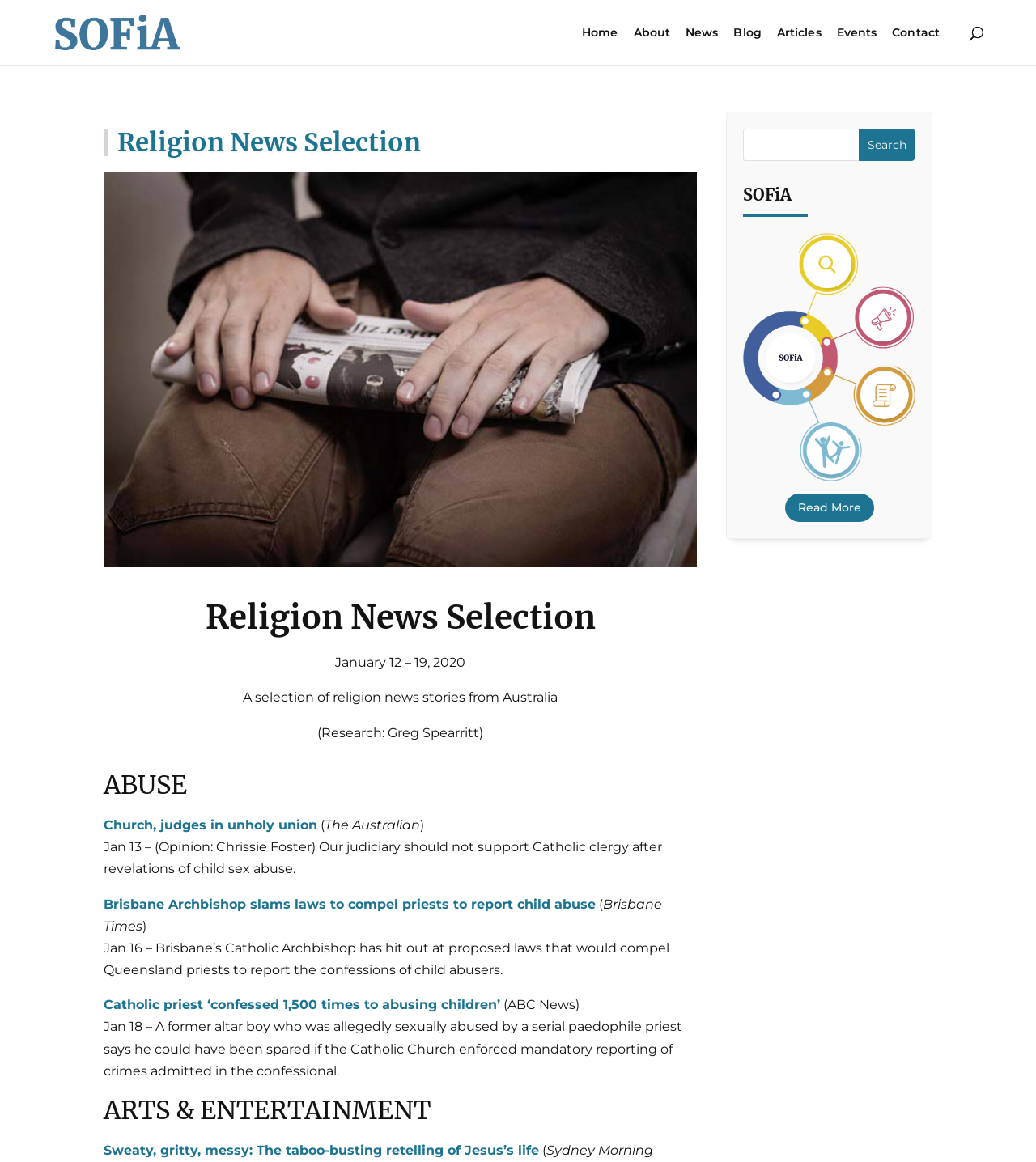Locate the headline of the webpage and generate its content.

Religion News Selection